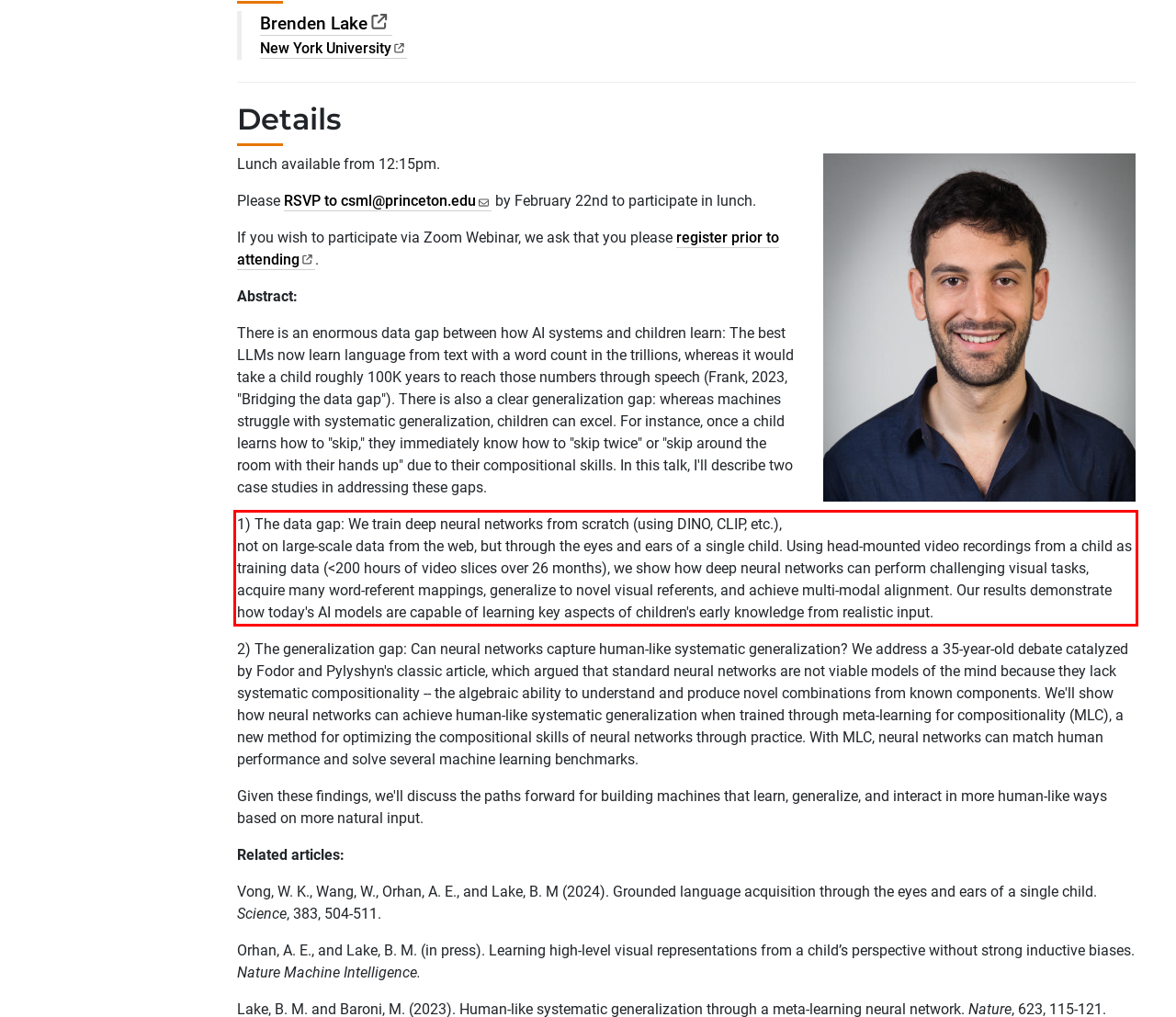Identify the text within the red bounding box on the webpage screenshot and generate the extracted text content.

1) The data gap: We train deep neural networks from scratch (using DINO, CLIP, etc.), not on large-scale data from the web, but through the eyes and ears of a single child. Using head-mounted video recordings from a child as training data (<200 hours of video slices over 26 months), we show how deep neural networks can perform challenging visual tasks, acquire many word-referent mappings, generalize to novel visual referents, and achieve multi-modal alignment. Our results demonstrate how today's AI models are capable of learning key aspects of children's early knowledge from realistic input.